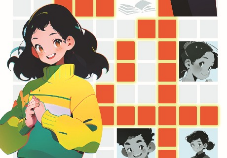Carefully examine the image and provide an in-depth answer to the question: What is the atmosphere of the scene?

The caption states that the scene 'reflects a lively and engaging atmosphere', which suggests that the overall mood of the illustration is vibrant and captivating.